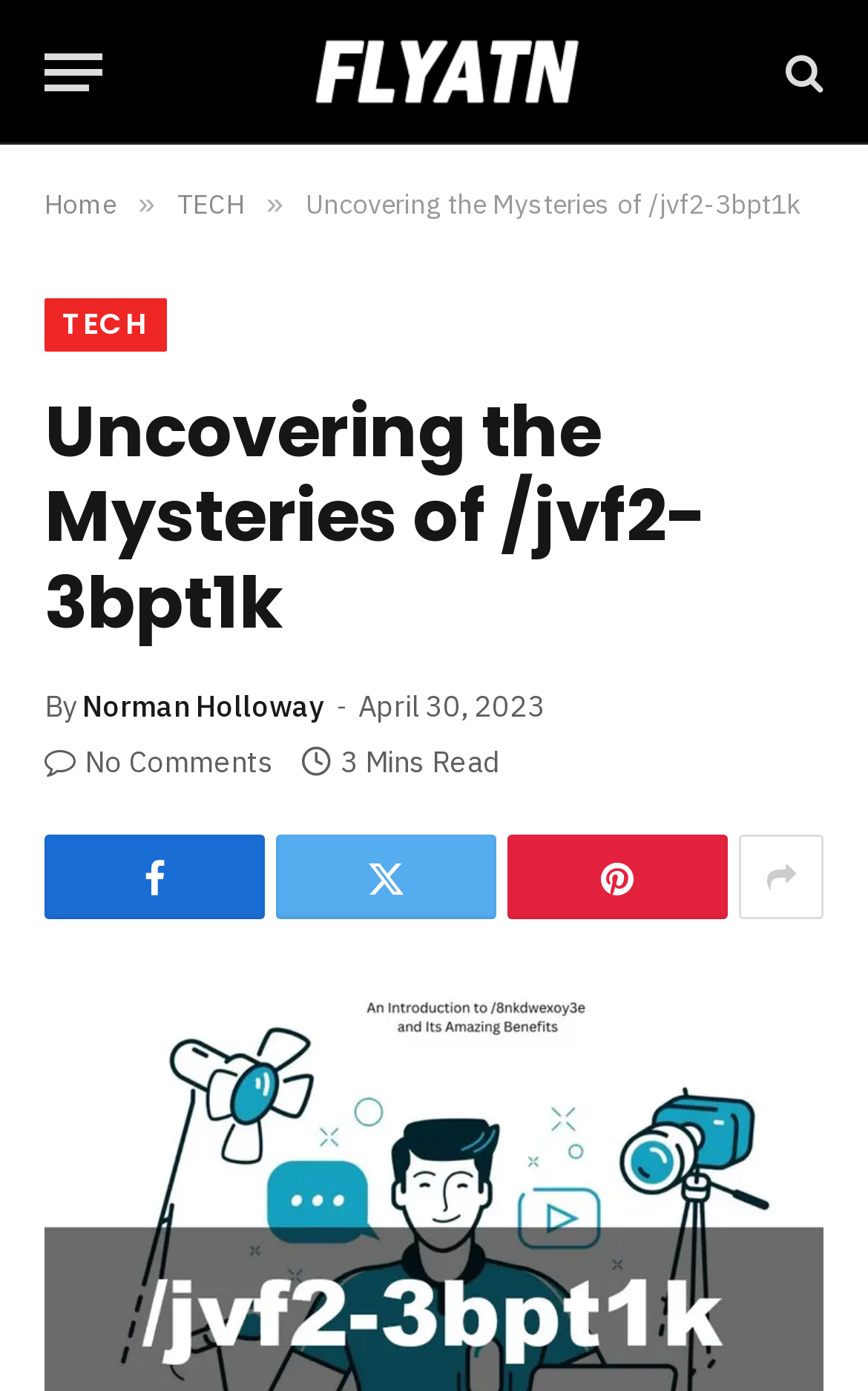Construct a thorough caption encompassing all aspects of the webpage.

This webpage appears to be an article page, with a focus on uncovering the mysteries of a specific sequence of characters, "/jvf2-3bpt1k". At the top left corner, there is a menu button labeled "Menu". Next to it, there is a link to the website's homepage, "FlyAtn", accompanied by a logo image. On the top right corner, there is a link with a search icon.

Below the top navigation bar, there are several links and text elements. The title of the article, "Uncovering the Mysteries of /jvf2-3bpt1k", is prominently displayed in a large font size. Below the title, there is a breadcrumb navigation with links to "Home" and "TECH". 

The article's author, "Norman Holloway", is credited below the title, along with the publication date, "April 30, 2023". There is also an indication that the article has no comments, and an estimate of the reading time, "3 Mins Read". 

At the bottom of the article, there are several social media sharing links, represented by icons. These links are aligned horizontally and take up the full width of the page.